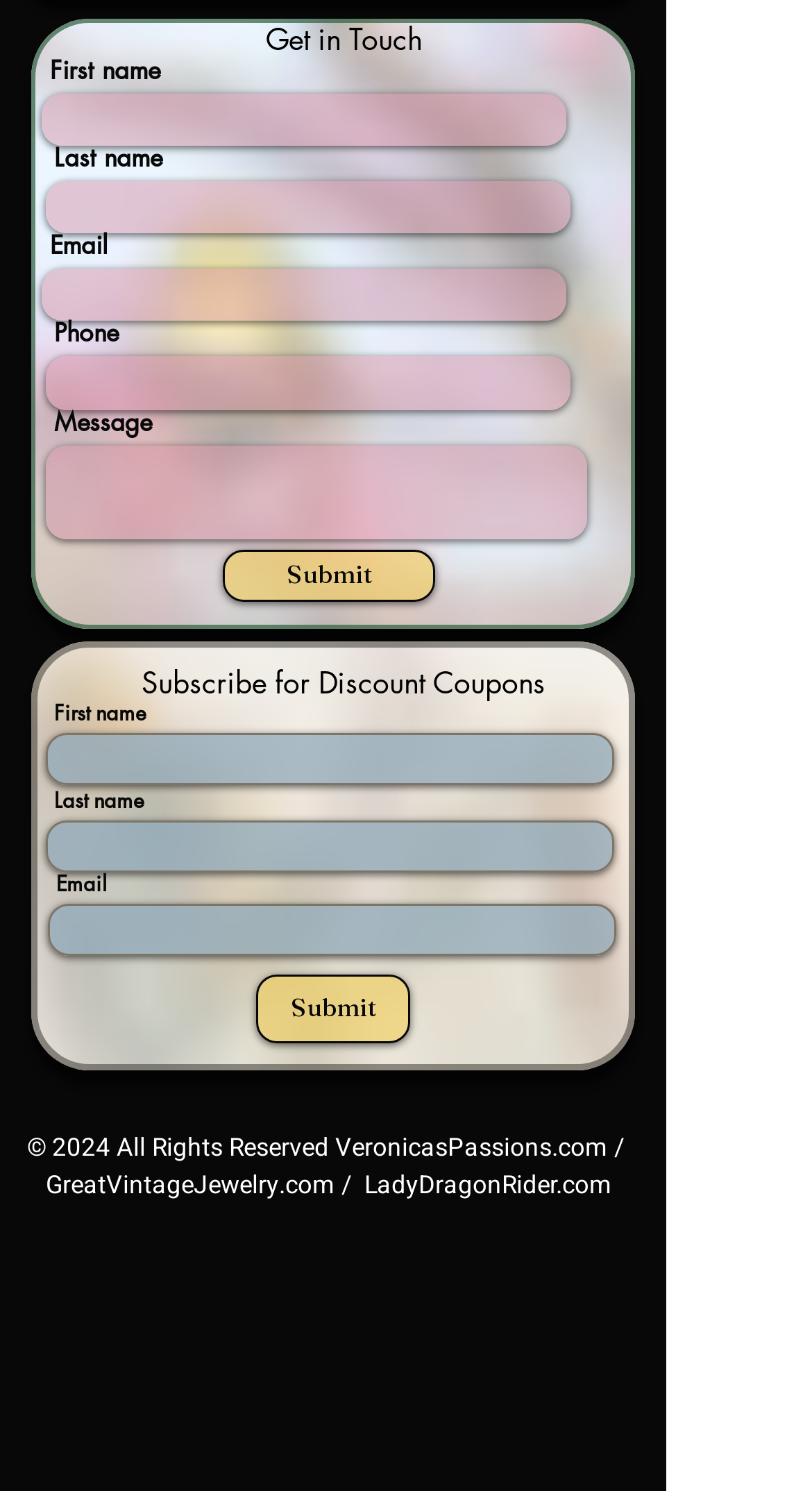Find the bounding box of the UI element described as: "parent_node: Message placeholder=""". The bounding box coordinates should be given as four float values between 0 and 1, i.e., [left, top, right, bottom].

[0.056, 0.299, 0.723, 0.362]